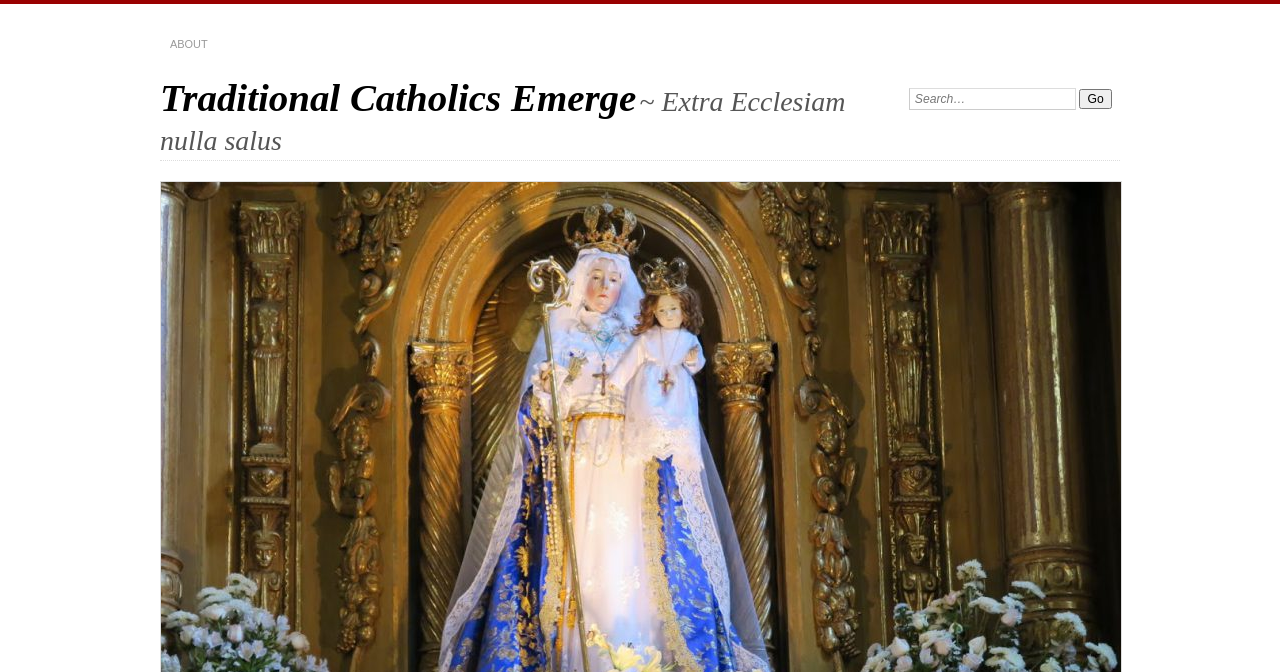Is the search box required?
Provide a thorough and detailed answer to the question.

I examined the textbox element with the label 'Search:' and found that the 'required' attribute is set to False, indicating that it is not a required field.